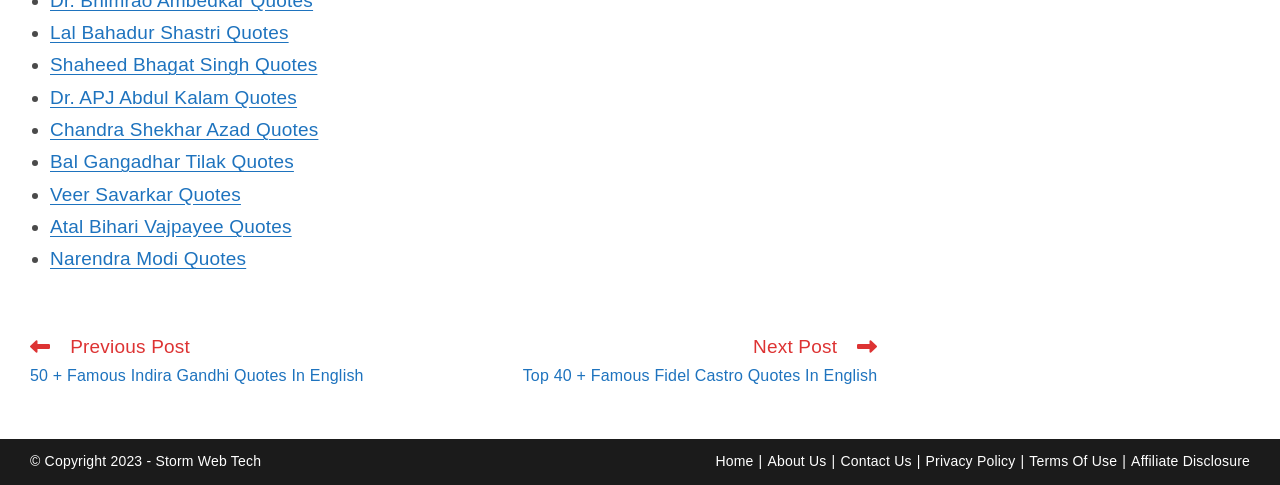Determine the bounding box for the described UI element: "Terms Of Use".

[0.804, 0.933, 0.873, 0.966]